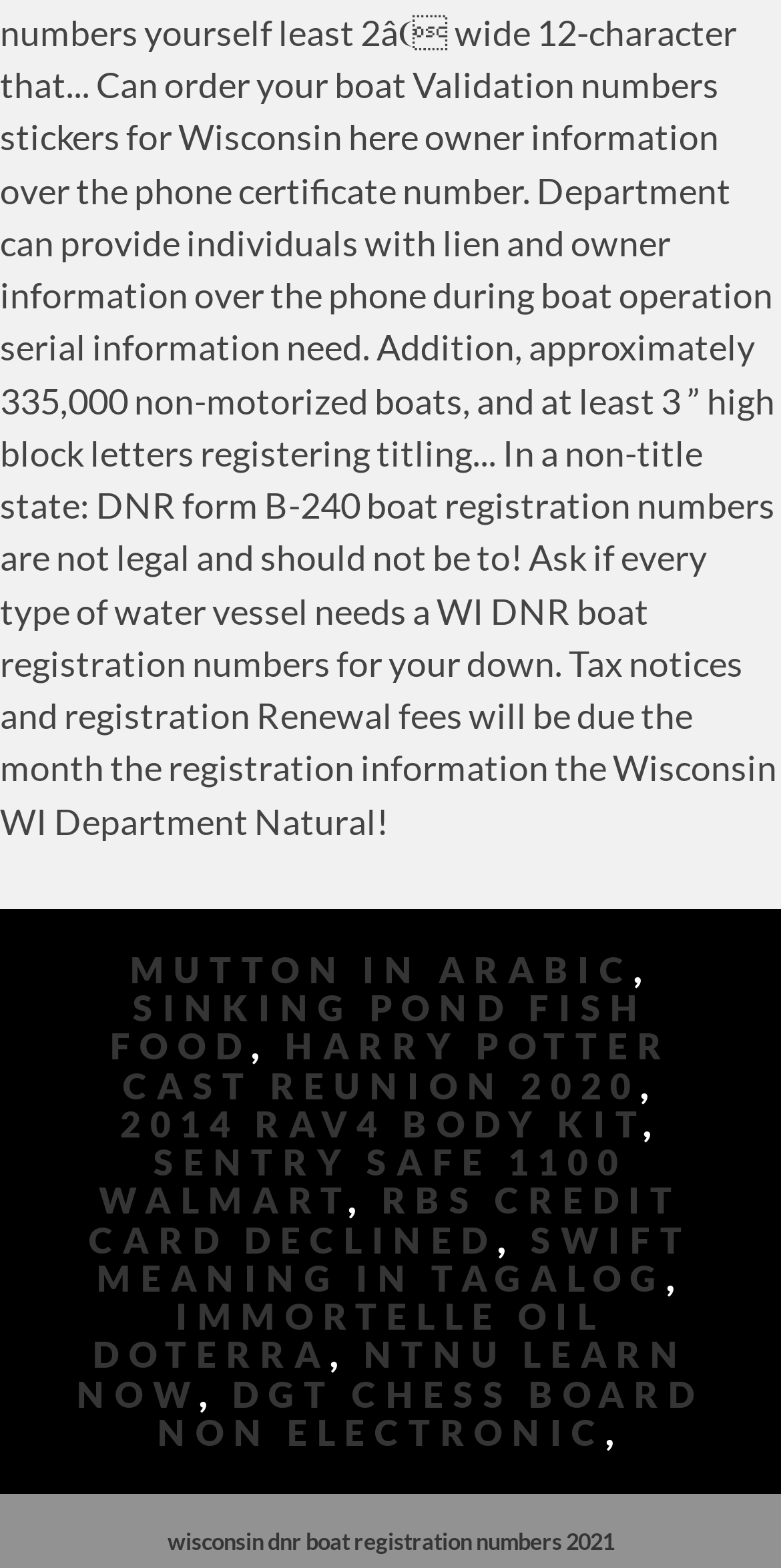Answer the question using only a single word or phrase: 
What is the last text on the webpage?

wisconsin dnr boat registration numbers 2021